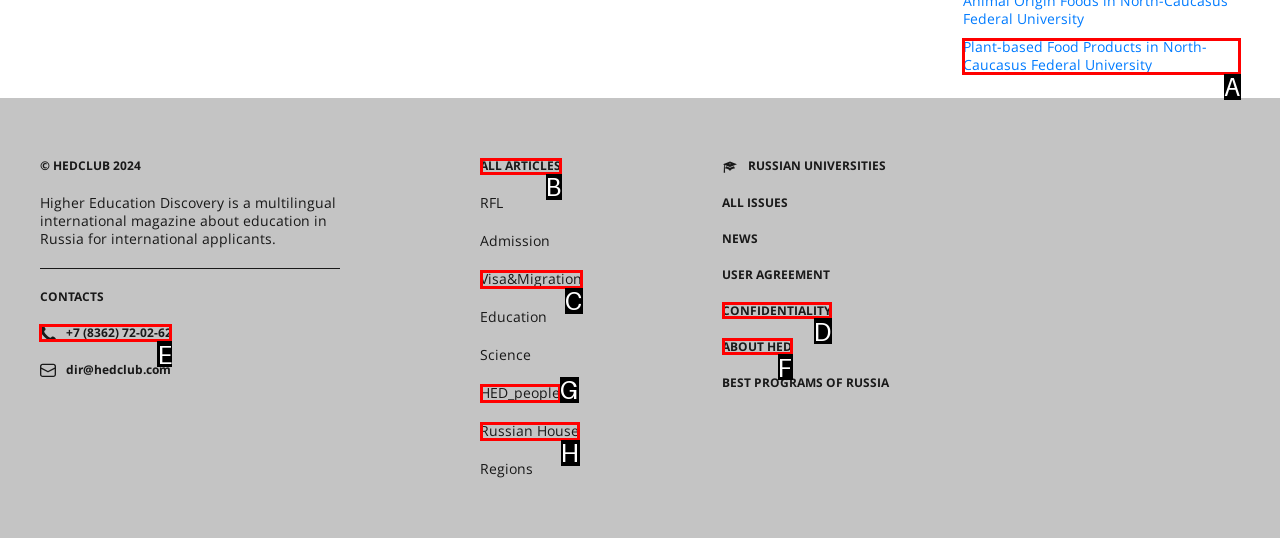Choose the HTML element that should be clicked to accomplish the task: Contact the university. Answer with the letter of the chosen option.

E